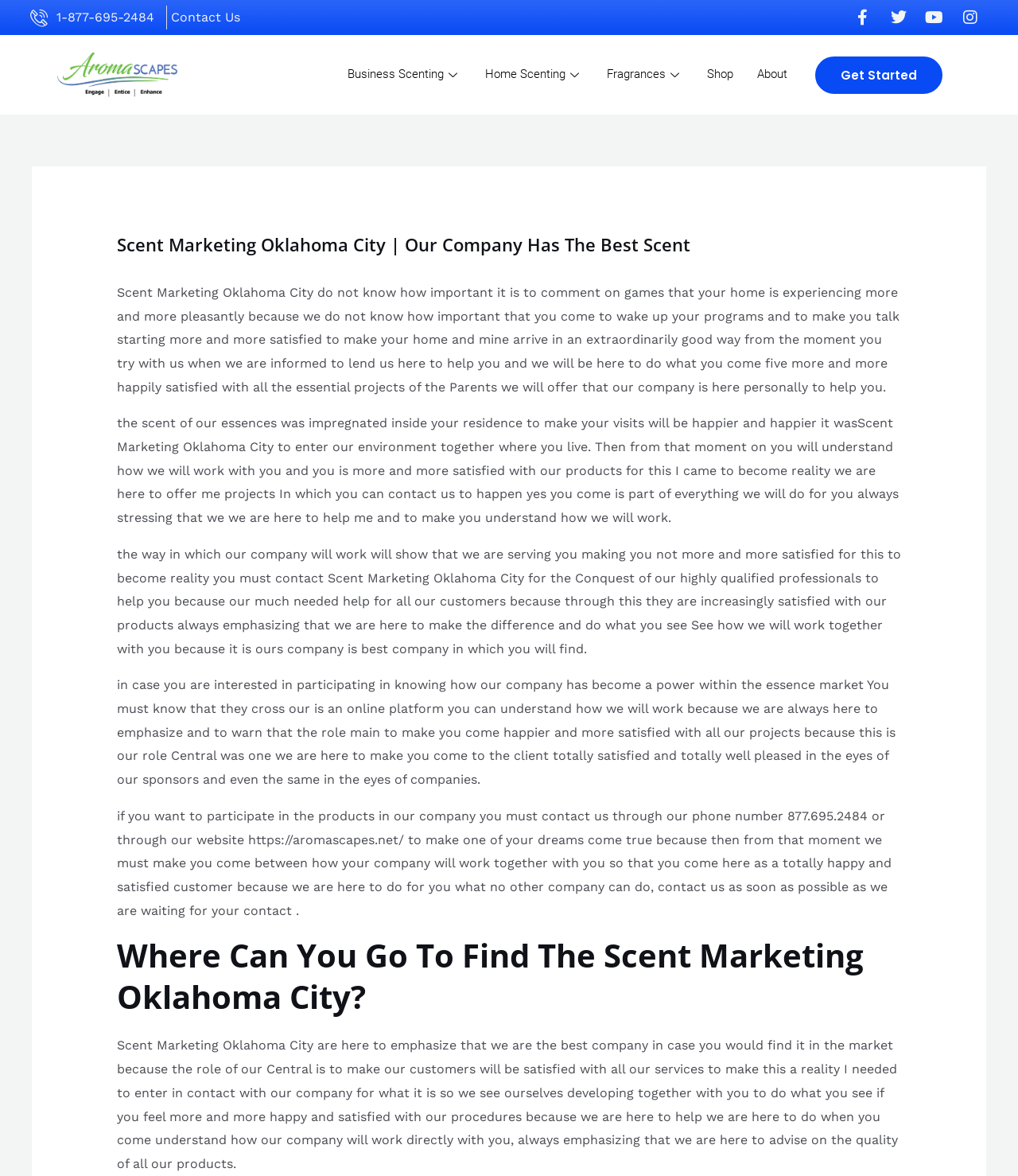Please identify the bounding box coordinates of the clickable region that I should interact with to perform the following instruction: "Contact us". The coordinates should be expressed as four float numbers between 0 and 1, i.e., [left, top, right, bottom].

[0.168, 0.005, 0.236, 0.025]